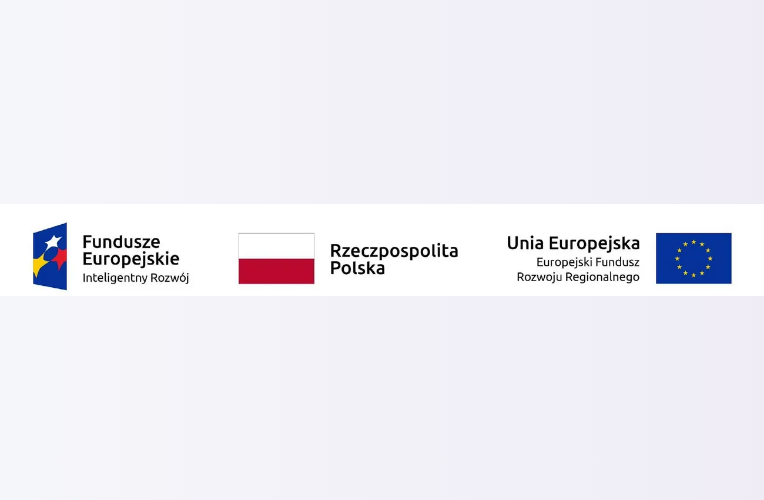Outline with detail what the image portrays.

The image features a banner with logos and text associated with European Union funding and development. On the left, the logo of "Fundusze Europejskie" (European Funds) is displayed, emphasizing intelligent growth initiatives. Next to it, the Polish flag represents "Rzeczpospolita Polska" (Republic of Poland), highlighting national identity. To the right, the text "Unia Europejska" (European Union) is accompanied by the EU flag logo, indicating regional development support. This visual serves to promote collaboration between Poland and the EU in fostering economic and social advancement through various projects.